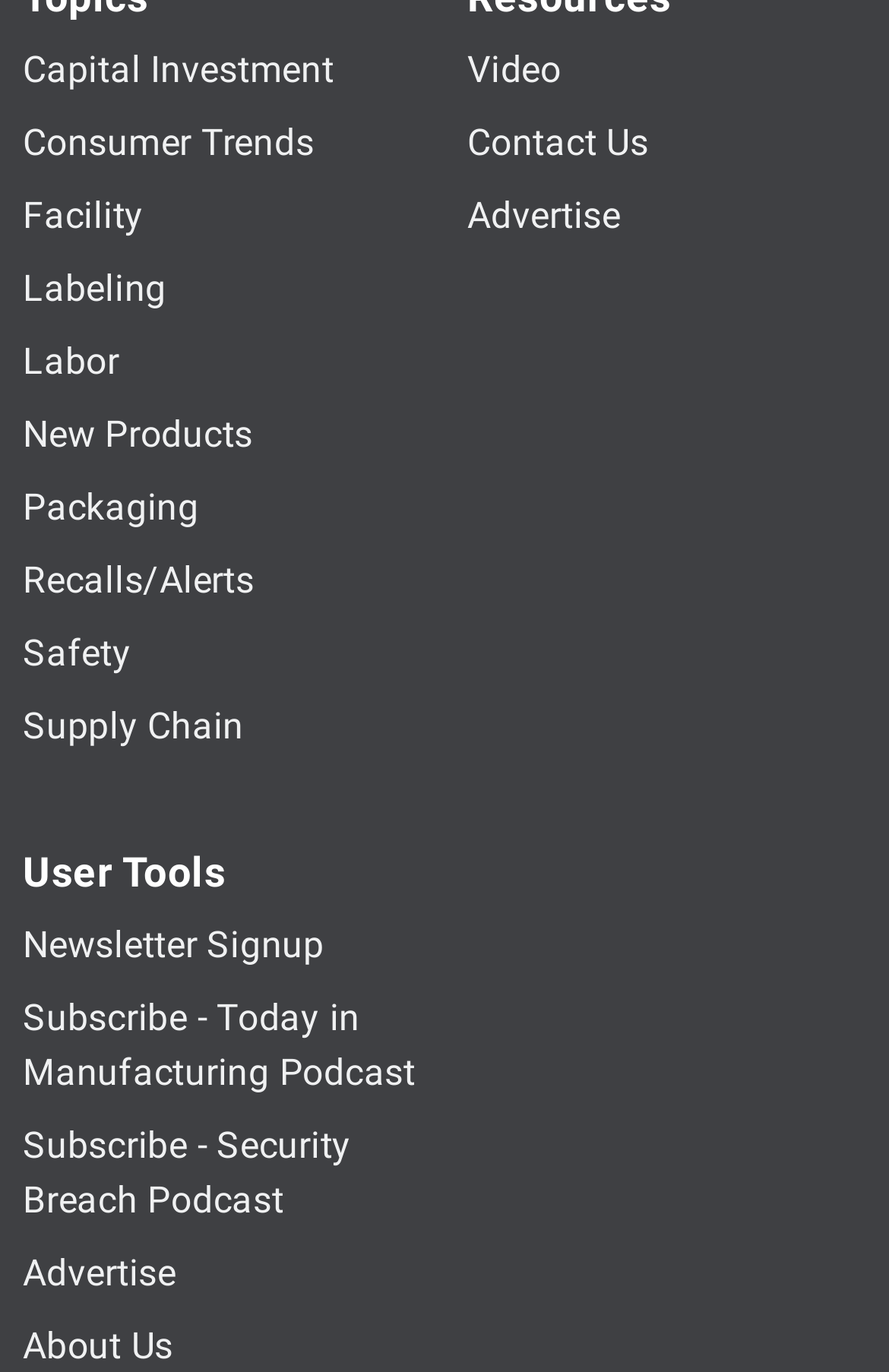How many links are in the top-left section?
Use the image to answer the question with a single word or phrase.

8